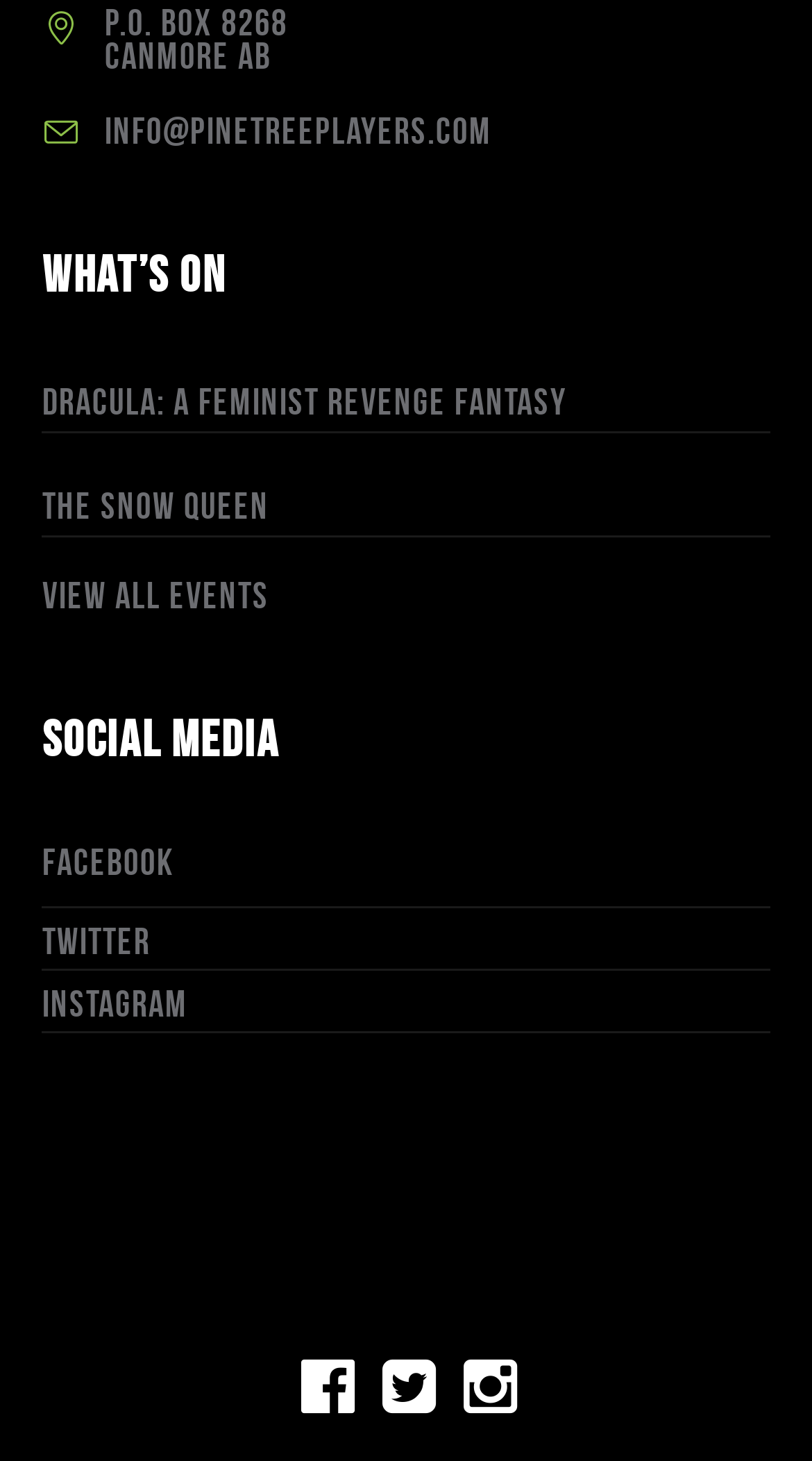Identify the bounding box coordinates for the UI element that matches this description: "Read More".

[0.052, 0.303, 0.388, 0.355]